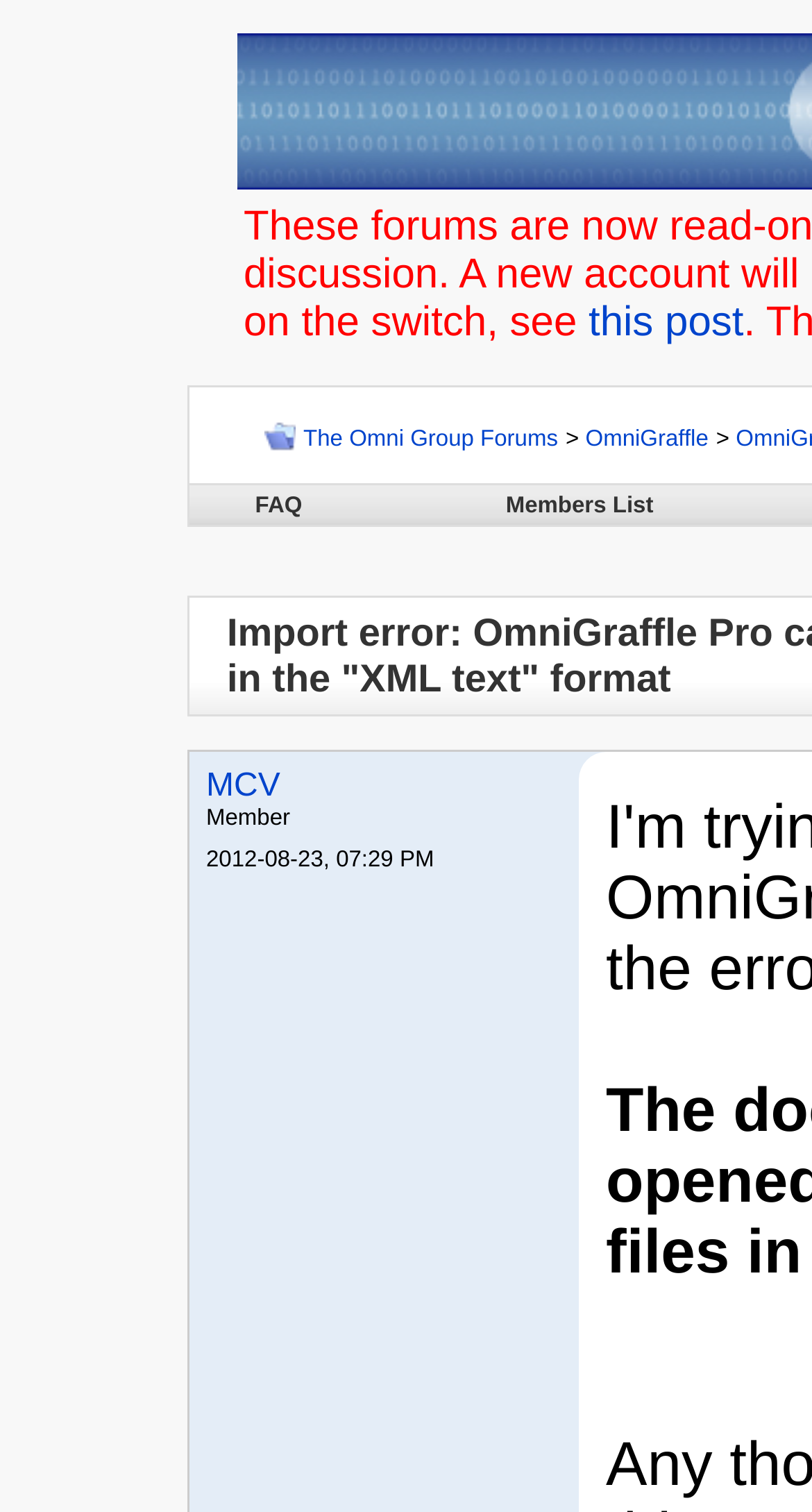What is the first link on the webpage?
Look at the screenshot and respond with one word or a short phrase.

this post